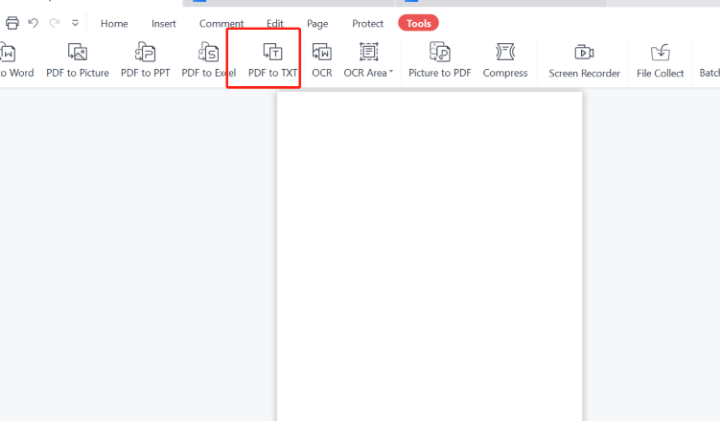Please provide a comprehensive answer to the question based on the screenshot: What other functionalities are available in the toolbar?

In addition to the highlighted 'PDF to TXT' conversion button, the toolbar includes other functionalities, such as converting PDFs to Word and Excel formats, and tools for Optical Character Recognition (OCR) and document protection, which provides users with a range of options for managing their PDF files.